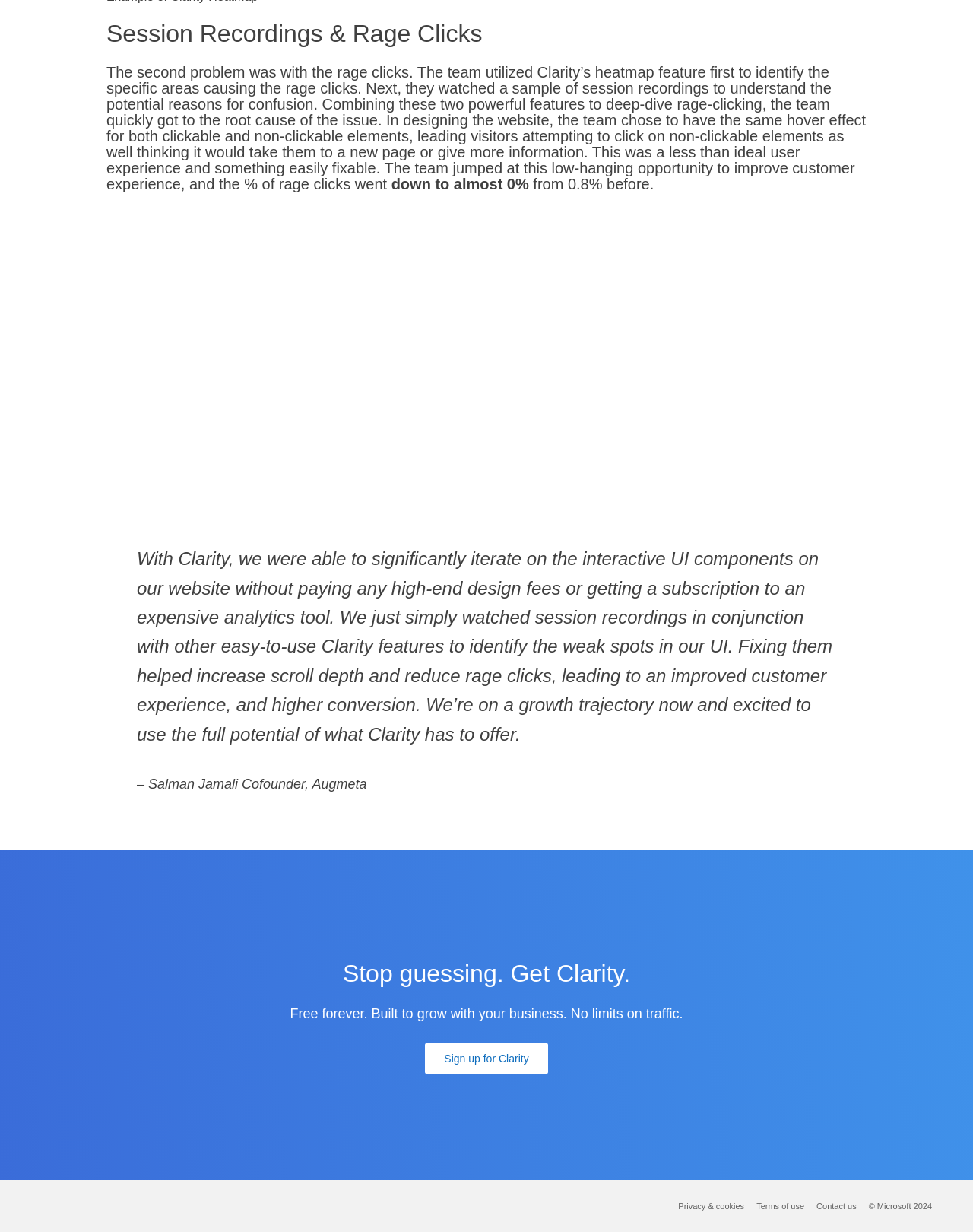Refer to the image and offer a detailed explanation in response to the question: What is the call-to-action on the webpage?

The webpage has a prominent call-to-action button that encourages visitors to 'Sign up for Clarity', indicating that the webpage is promoting Clarity as a solution for improving customer experience.